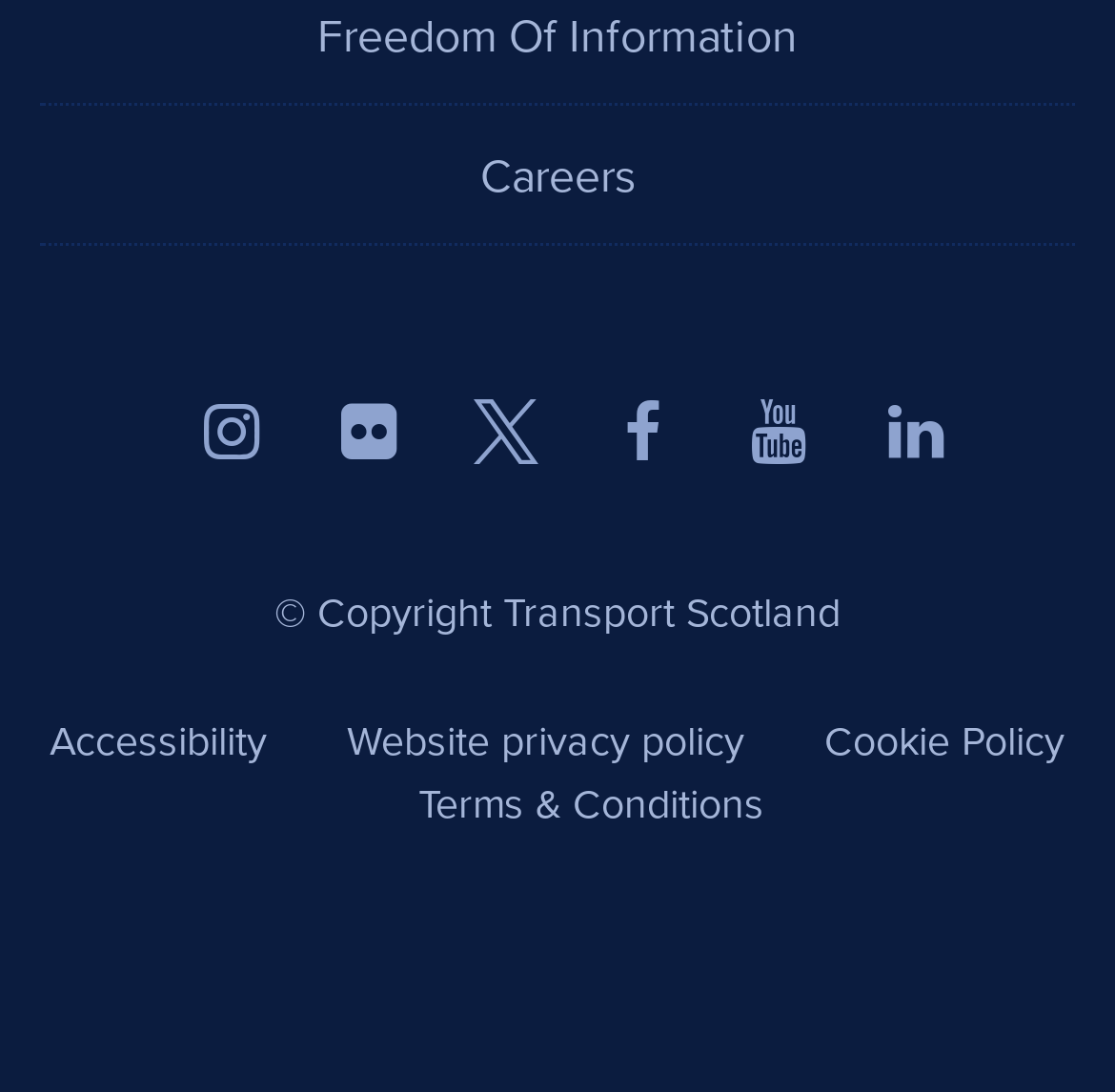Determine the bounding box coordinates for the UI element with the following description: "Careers". The coordinates should be four float numbers between 0 and 1, represented as [left, top, right, bottom].

[0.035, 0.096, 0.965, 0.225]